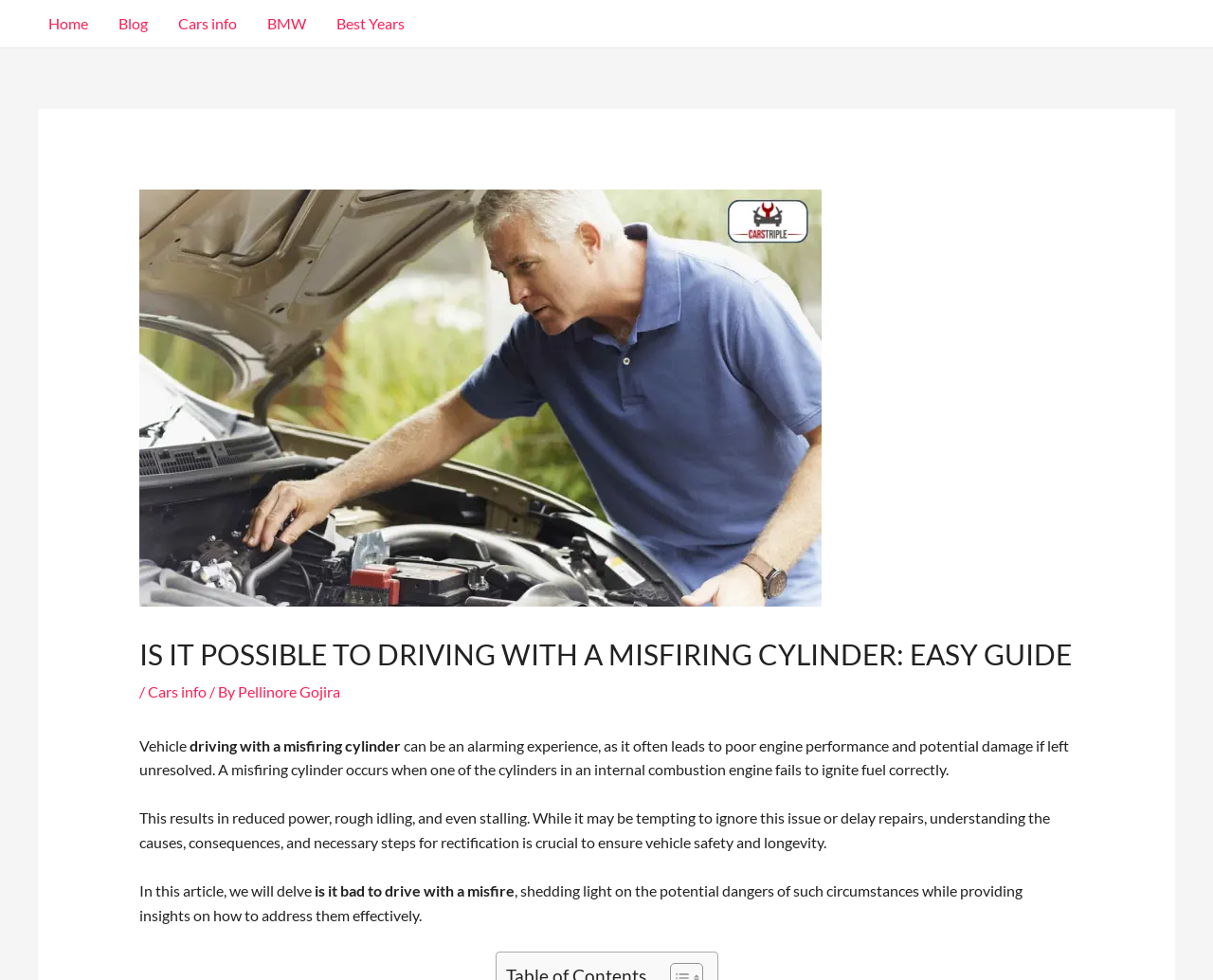Kindly provide the bounding box coordinates of the section you need to click on to fulfill the given instruction: "Read Nasdaq Halts Robinhood Trading 3 Times Amid Double-Digit Rise".

None